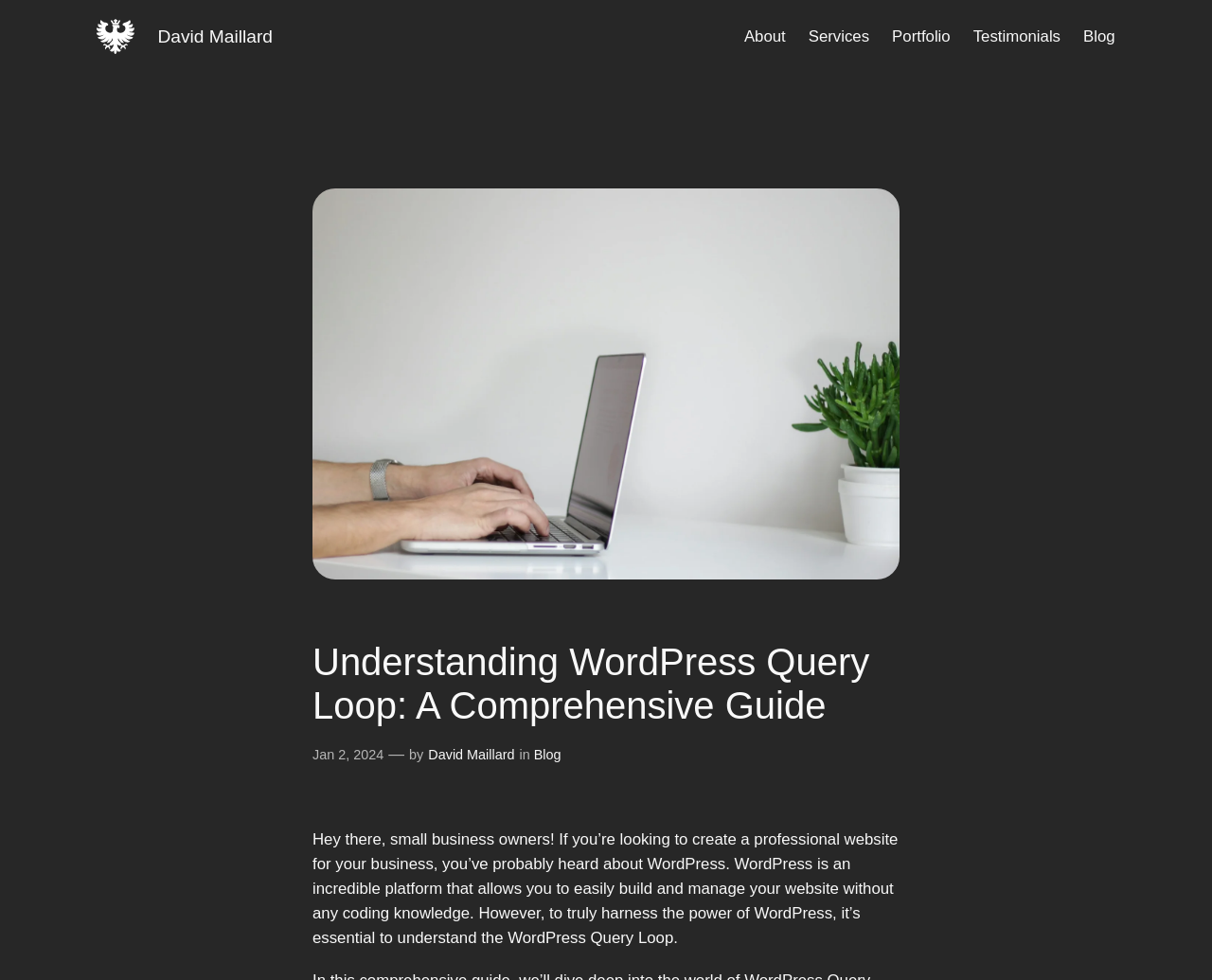Please determine the bounding box coordinates of the section I need to click to accomplish this instruction: "visit David Maillard's homepage".

[0.08, 0.019, 0.111, 0.055]